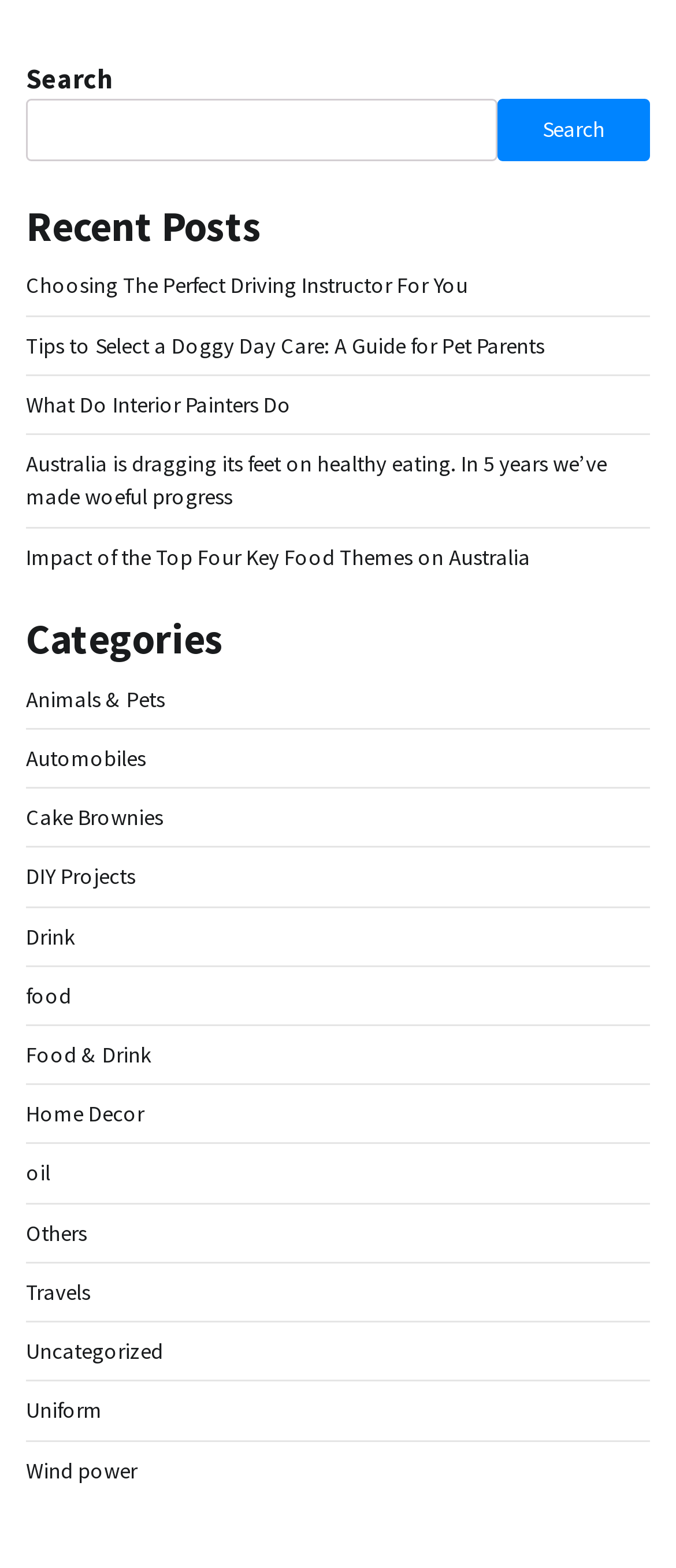Find and specify the bounding box coordinates that correspond to the clickable region for the instruction: "Search for something".

[0.038, 0.063, 0.736, 0.102]